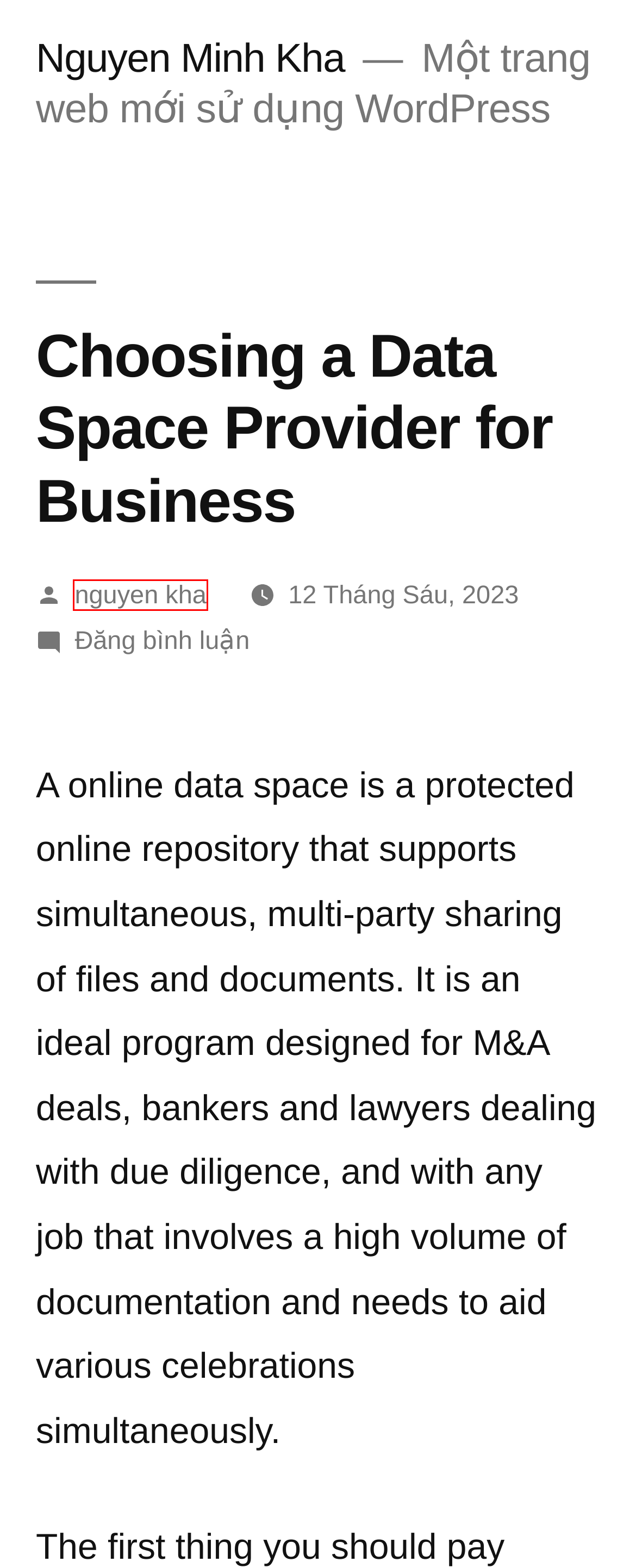Using the screenshot of a webpage with a red bounding box, pick the webpage description that most accurately represents the new webpage after the element inside the red box is clicked. Here are the candidates:
A. Microsoft windows Could Not Quickly Detect This Network’s Serwery proxy Settings – Nguyen Minh Kha
B. Tháng Một 2022 – Nguyen Minh Kha
C. The Disadvantages of totally free VPN – Nguyen Minh Kha
D. nguyen kha – Nguyen Minh Kha
E. Nguyen Minh Kha – Một trang web mới sử dụng WordPress
F. Tháng Tám 2021 – Nguyen Minh Kha
G. Tháng Mười Một 2022 – Nguyen Minh Kha
H. Tháng Mười 2021 – Nguyen Minh Kha

D